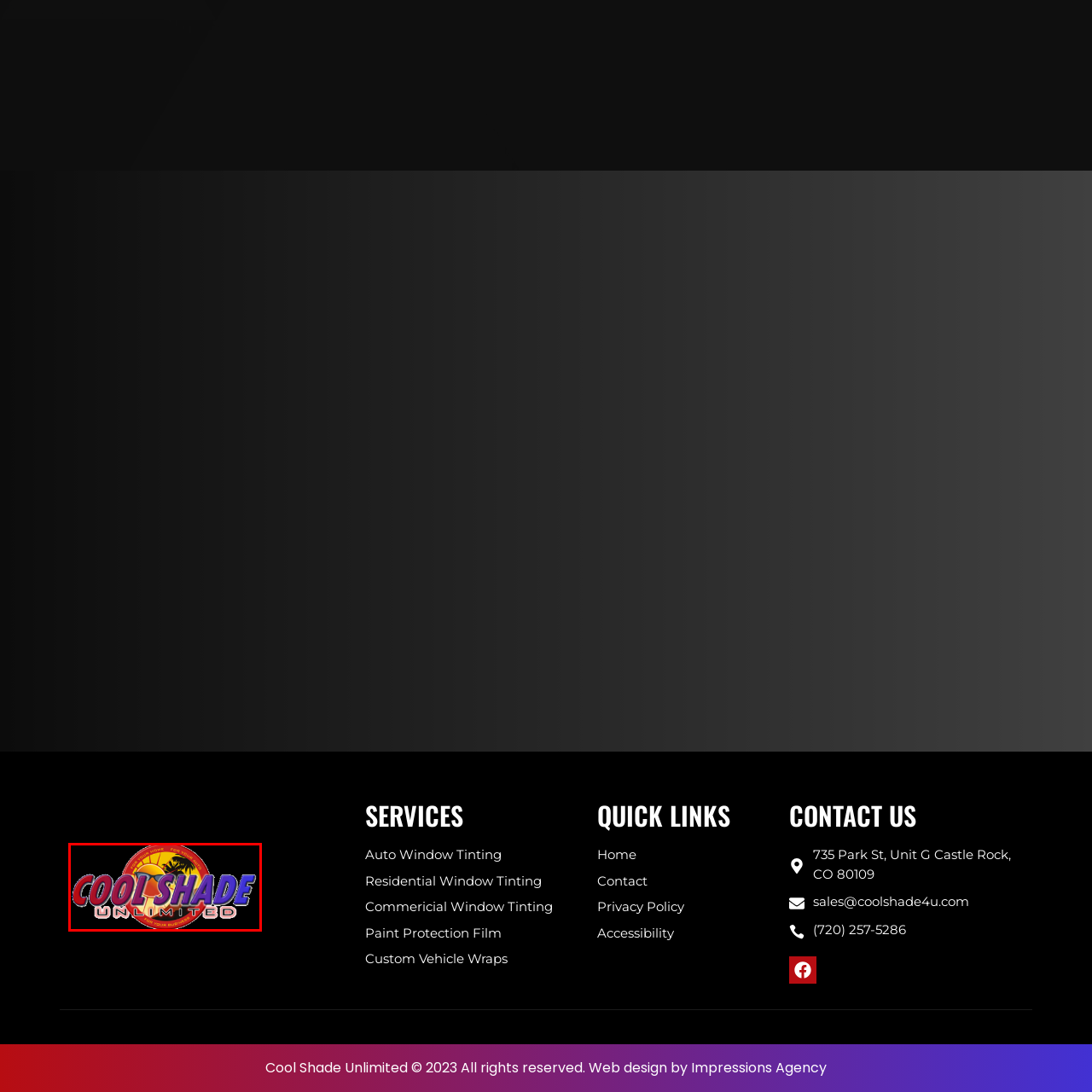Observe the image enclosed by the red rectangle, What design elements symbolize a laid-back, sunny vibe?
 Give a single word or phrase as your answer.

Sunglasses and palm trees